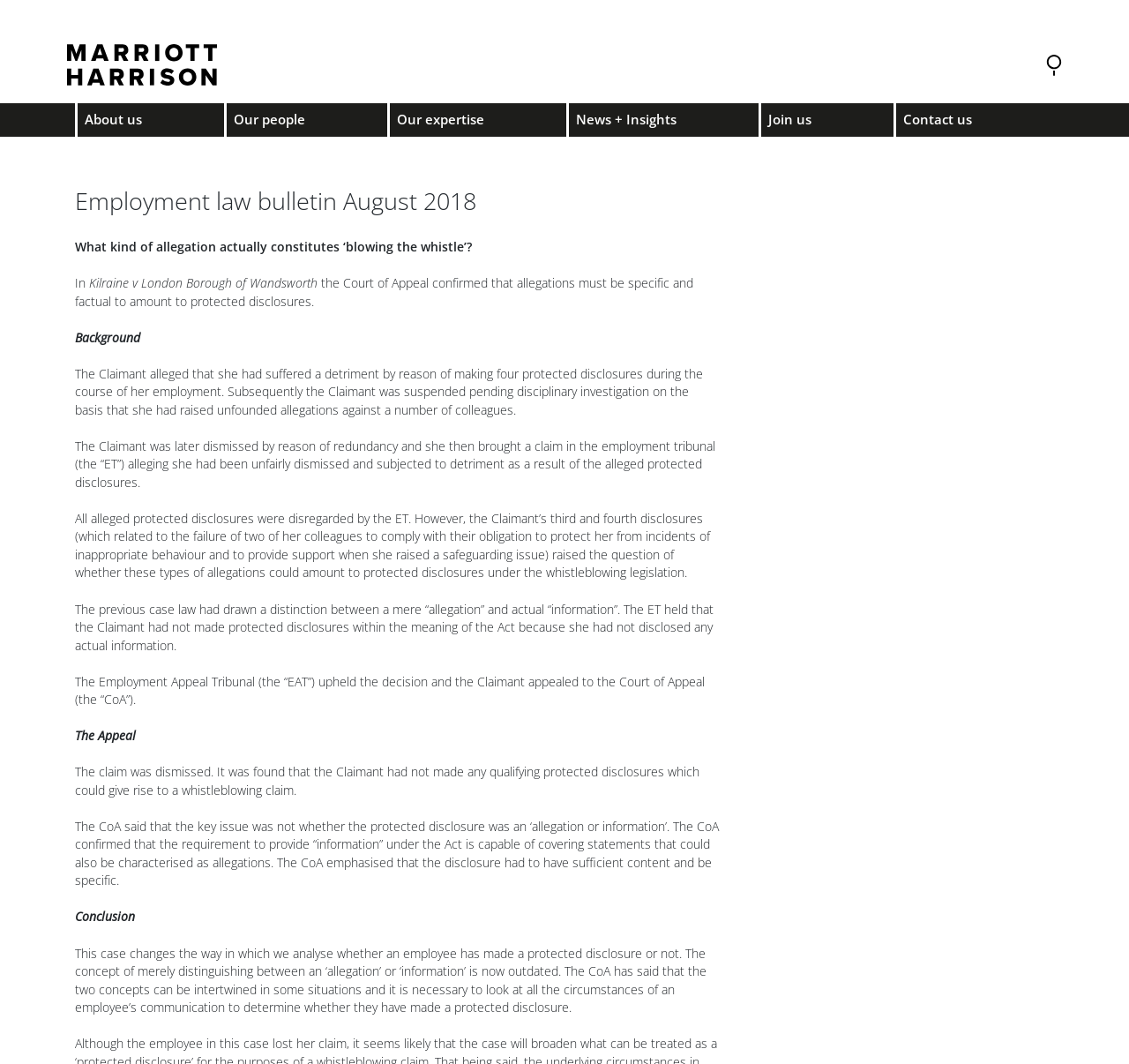Based on what you see in the screenshot, provide a thorough answer to this question: What is the name of the law firm?

The name of the law firm can be found at the top left corner of the webpage, where it says 'Marriott Harrison' in bold font, and also has a logo image next to it.